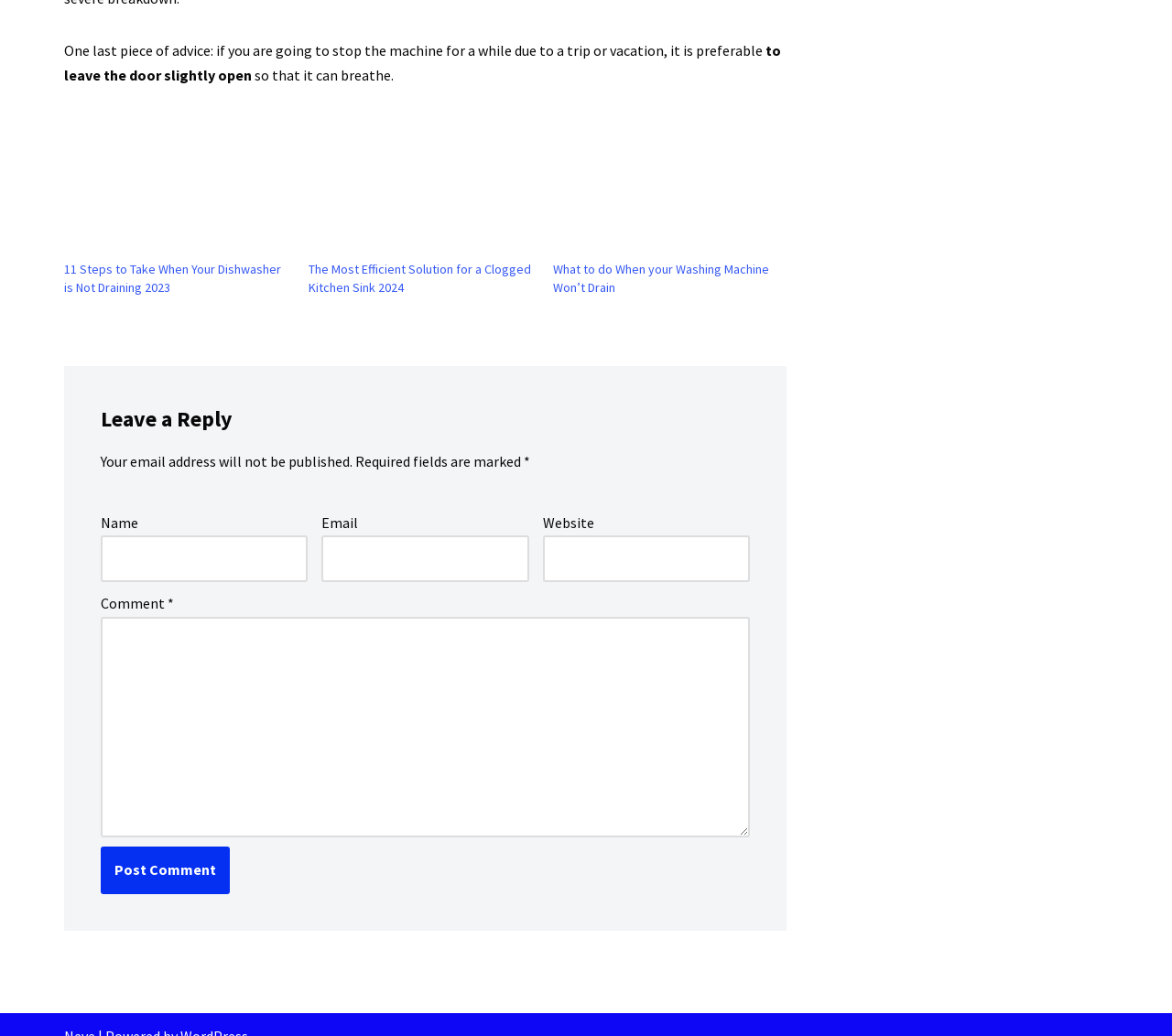Locate the bounding box coordinates of the segment that needs to be clicked to meet this instruction: "Click the Post Comment button".

[0.086, 0.817, 0.196, 0.863]